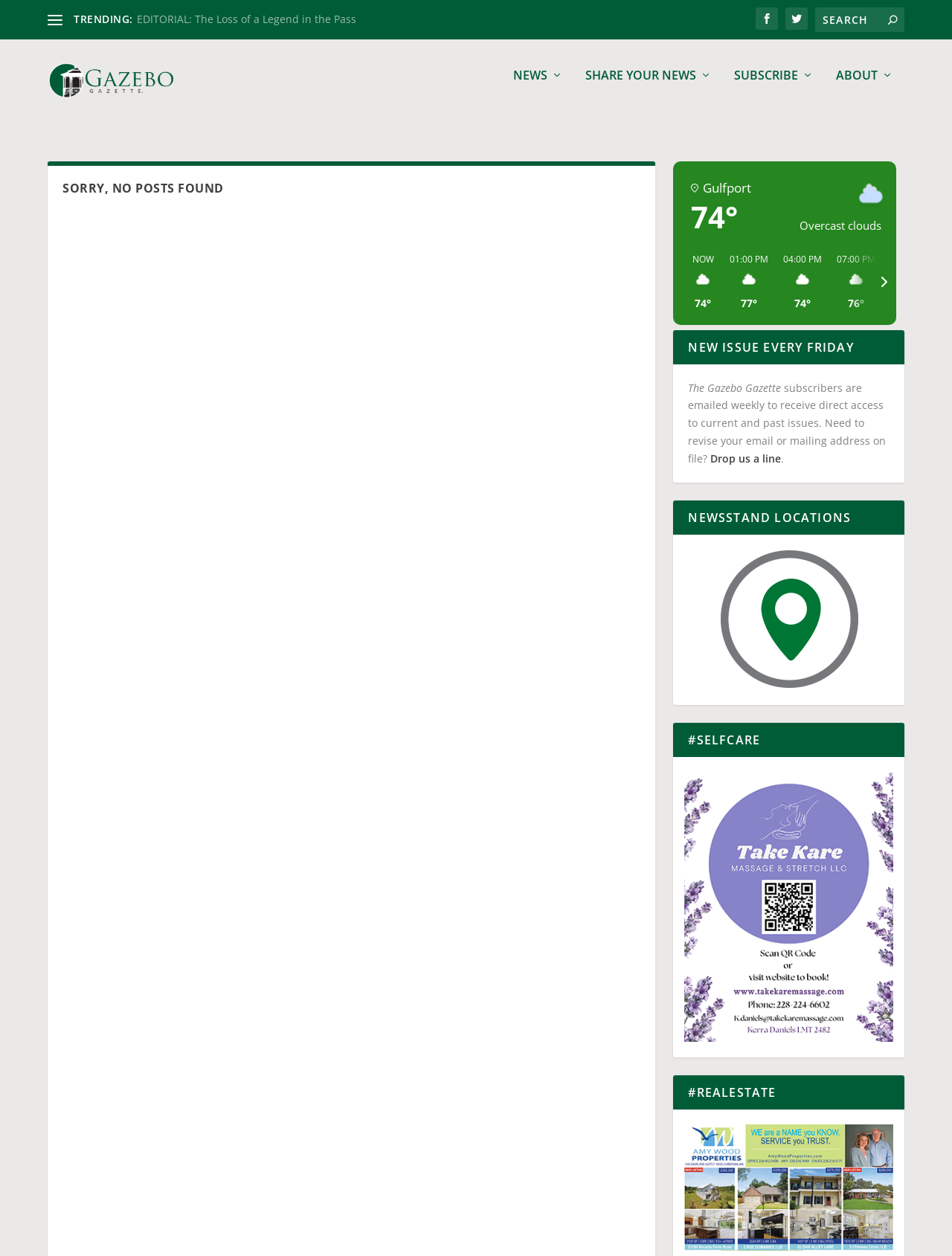Identify the bounding box coordinates for the region to click in order to carry out this instruction: "Check the weather". Provide the coordinates using four float numbers between 0 and 1, formatted as [left, top, right, bottom].

[0.707, 0.194, 0.759, 0.239]